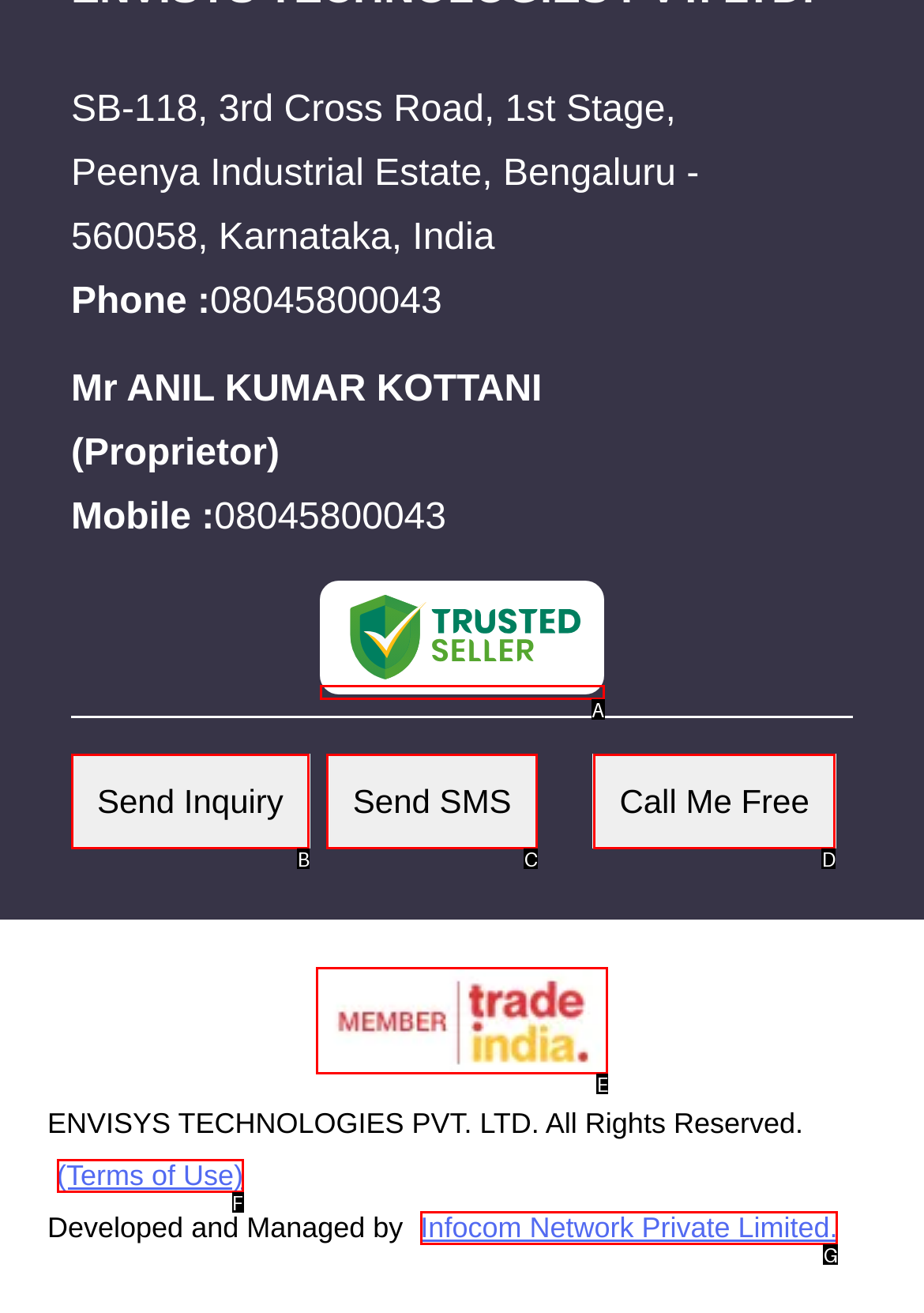Tell me which option best matches this description: Contact Us
Answer with the letter of the matching option directly from the given choices.

None